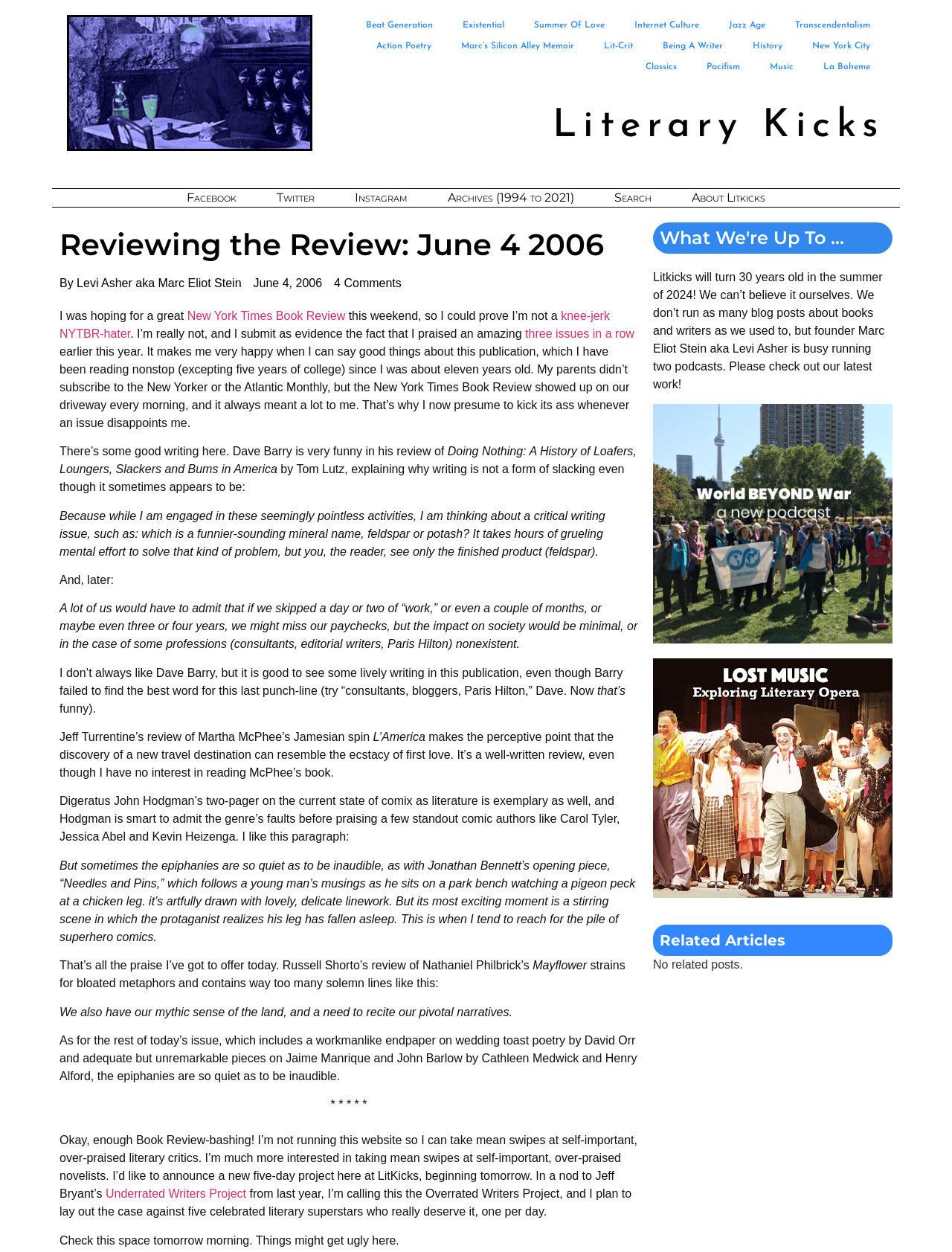Based on the image, provide a detailed and complete answer to the question: 
What is the name of the project announced in the article?

I determined the answer by reading the text content of the webpage, which mentions a new project called the Overrated Writers Project, starting the next day.